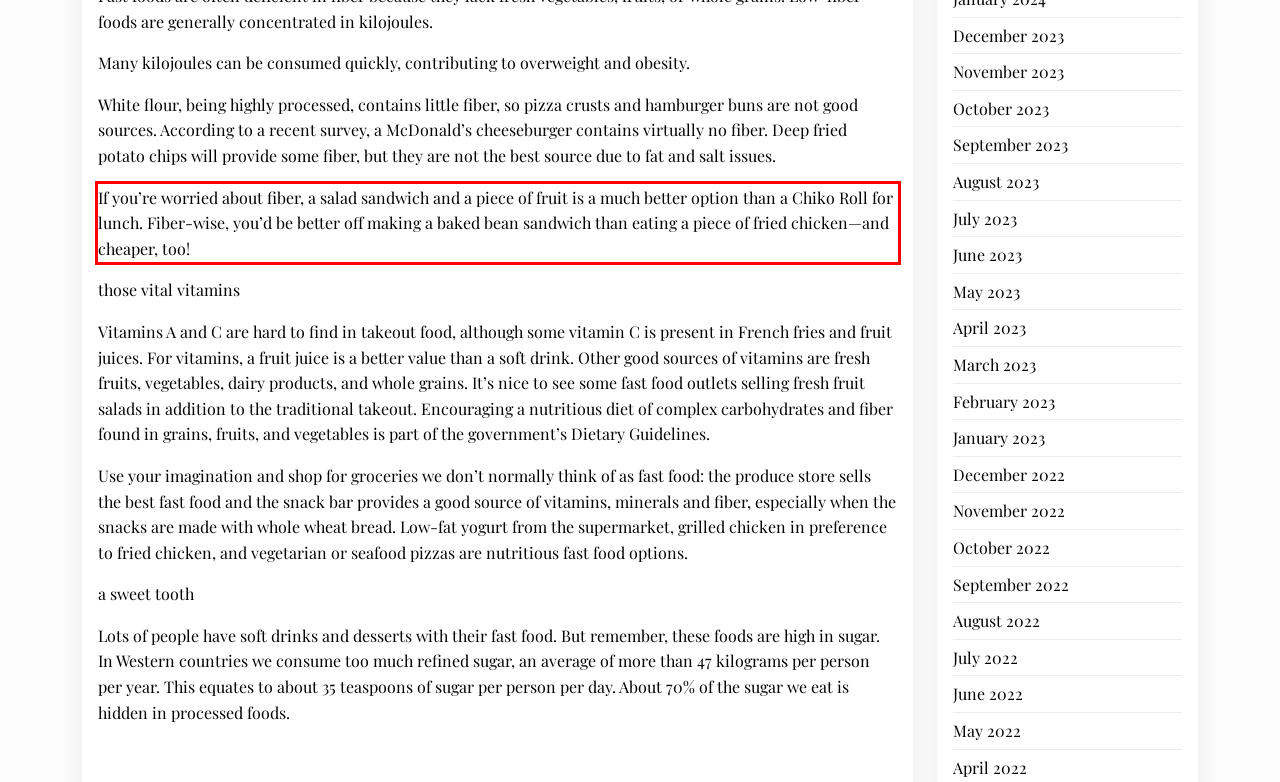Review the webpage screenshot provided, and perform OCR to extract the text from the red bounding box.

If you’re worried about fiber, a salad sandwich and a piece of fruit is a much better option than a Chiko Roll for lunch. Fiber-wise, you’d be better off making a baked bean sandwich than eating a piece of fried chicken—and cheaper, too!